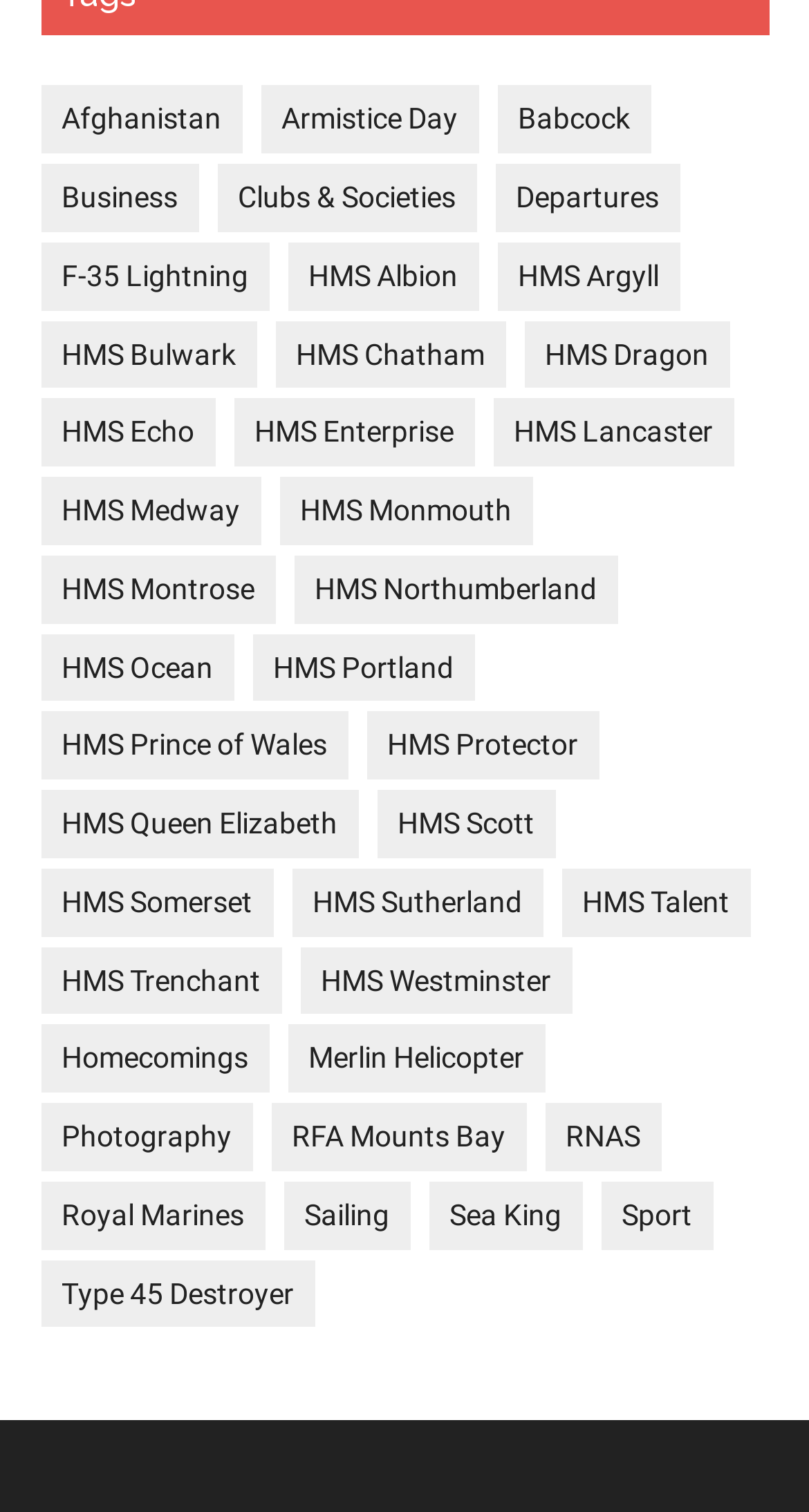Is there a link about a specific helicopter?
Refer to the image and respond with a one-word or short-phrase answer.

Yes